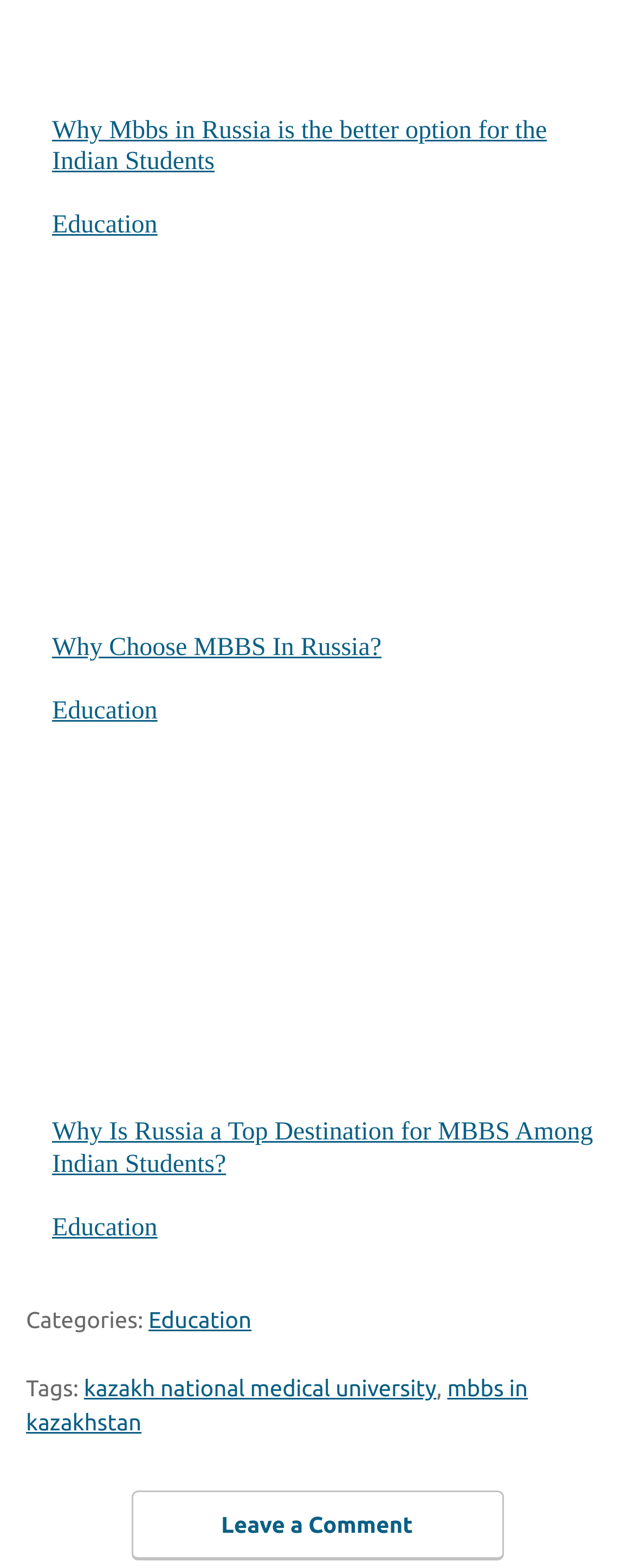Please specify the coordinates of the bounding box for the element that should be clicked to carry out this instruction: "Check Facebook link". The coordinates must be four float numbers between 0 and 1, formatted as [left, top, right, bottom].

None